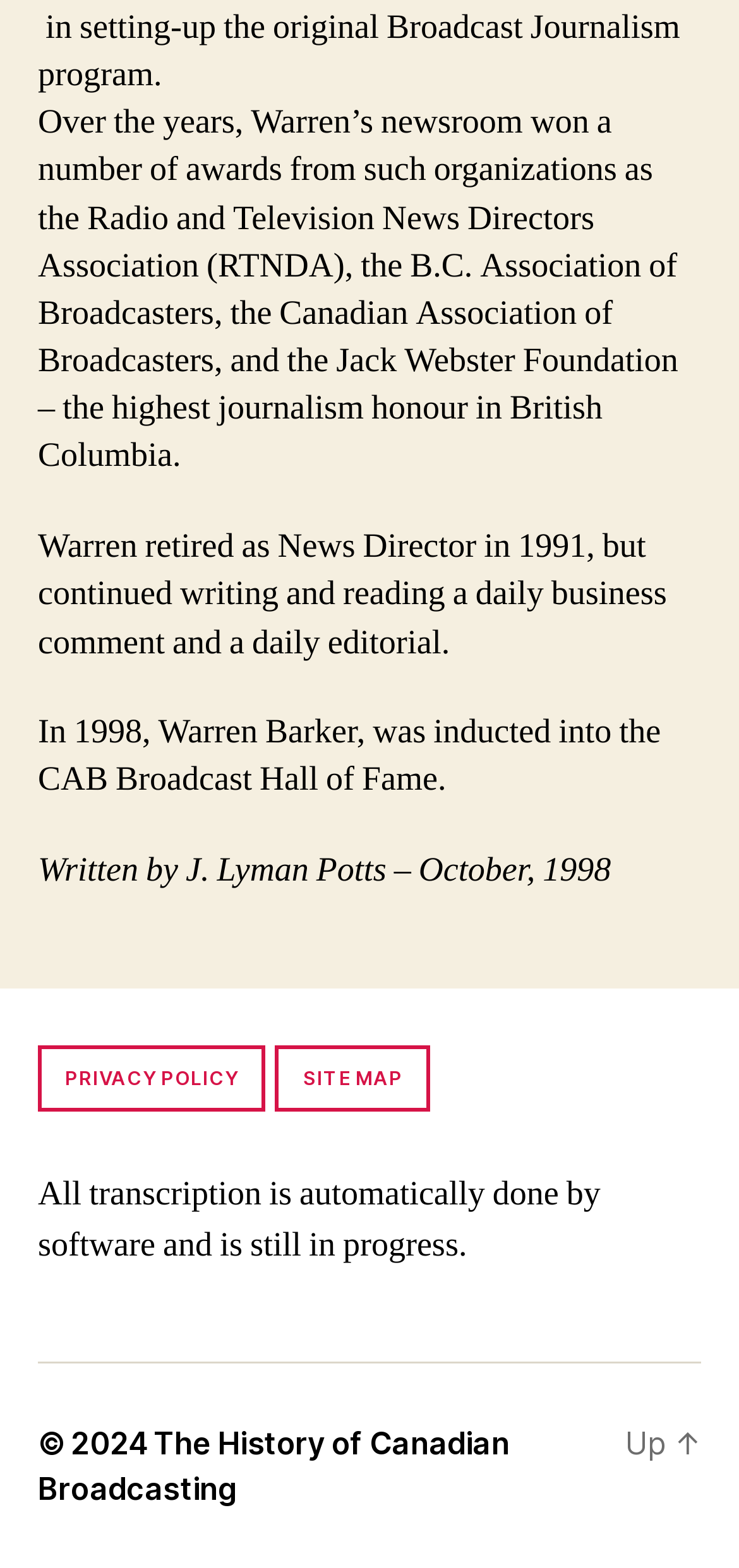What is the year mentioned in the copyright notice?
Using the visual information, respond with a single word or phrase.

2024